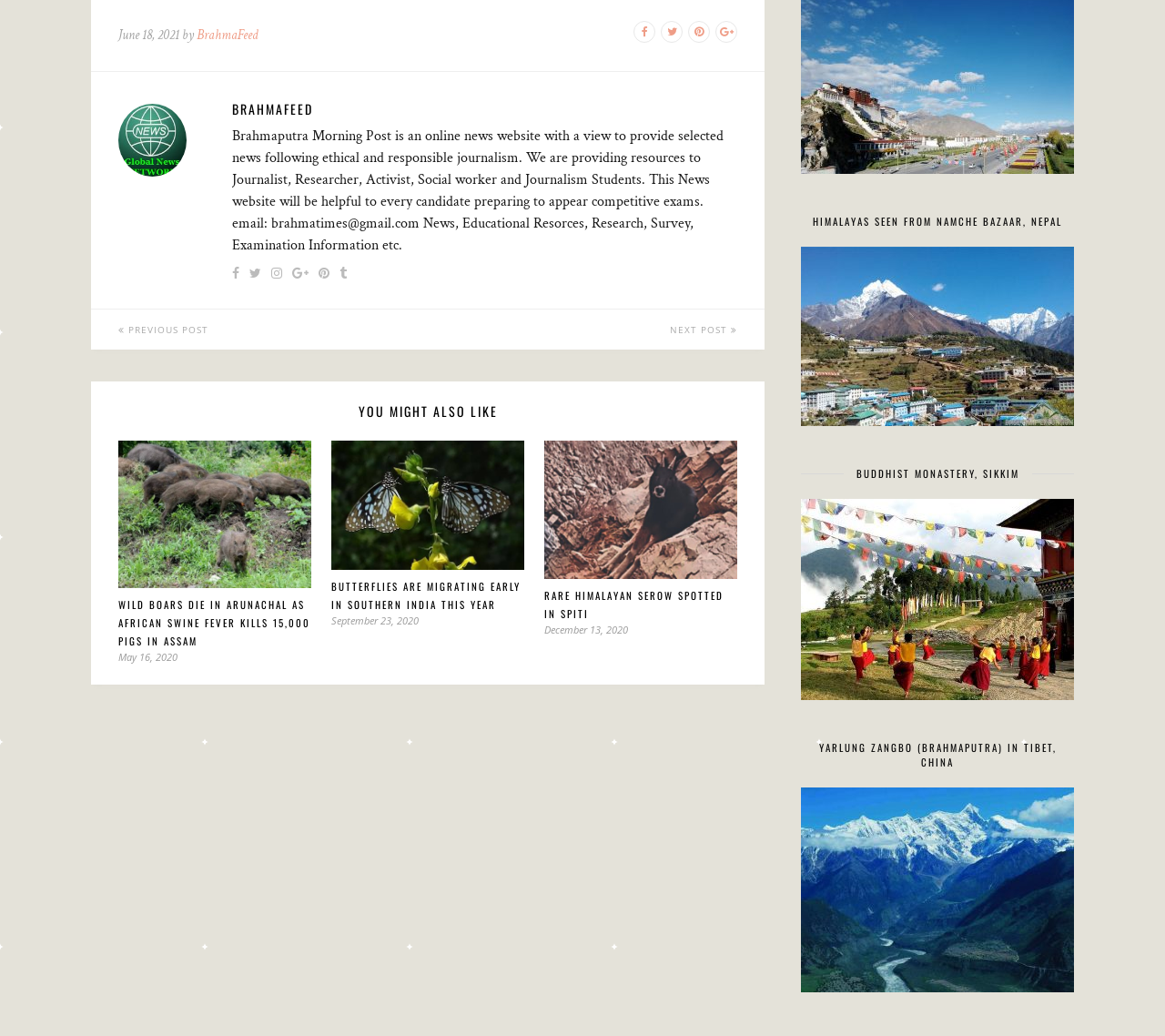Respond to the question below with a single word or phrase: How many social media links are available?

5